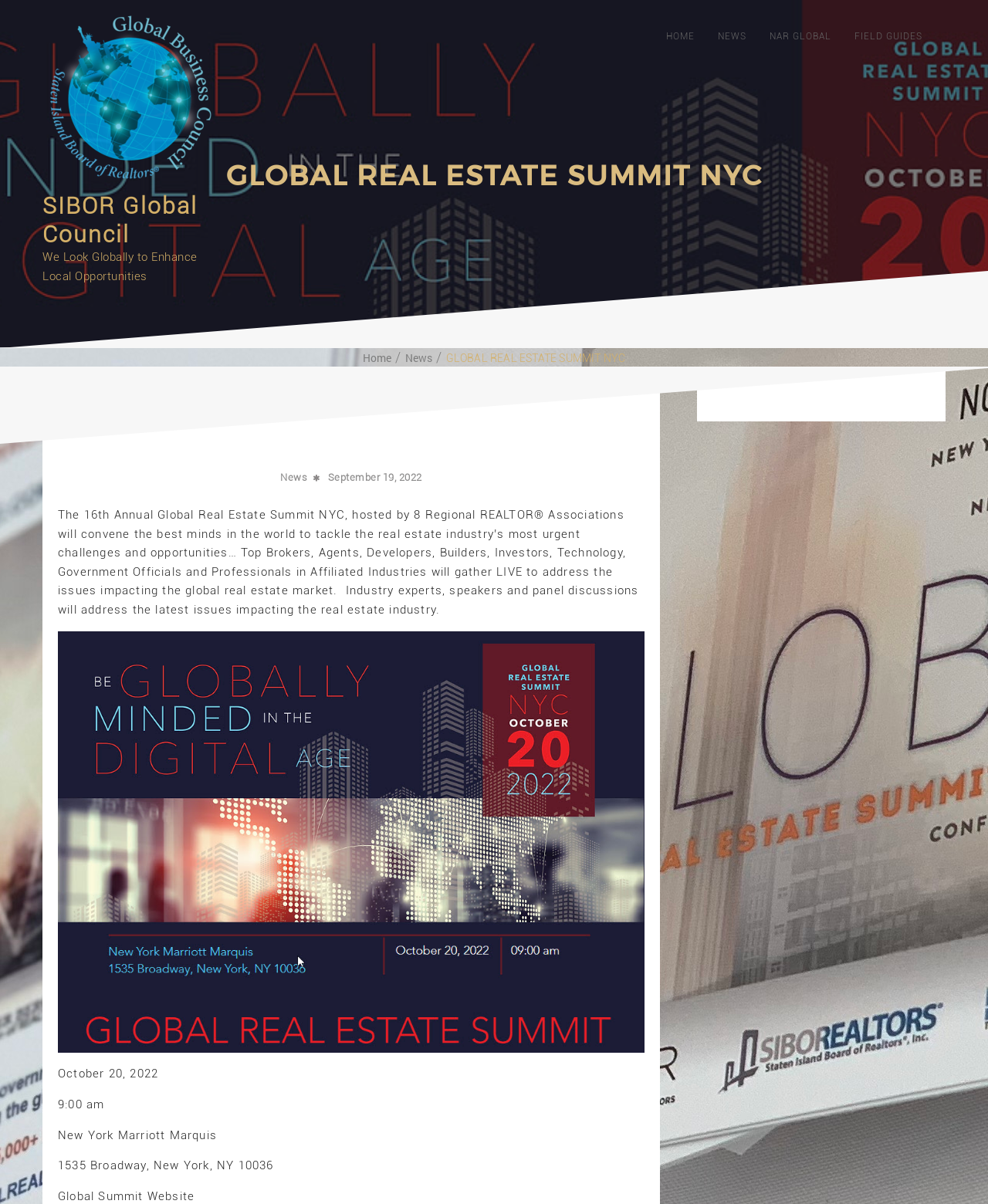Reply to the question with a single word or phrase:
What is the date of the event?

September 19, 2022